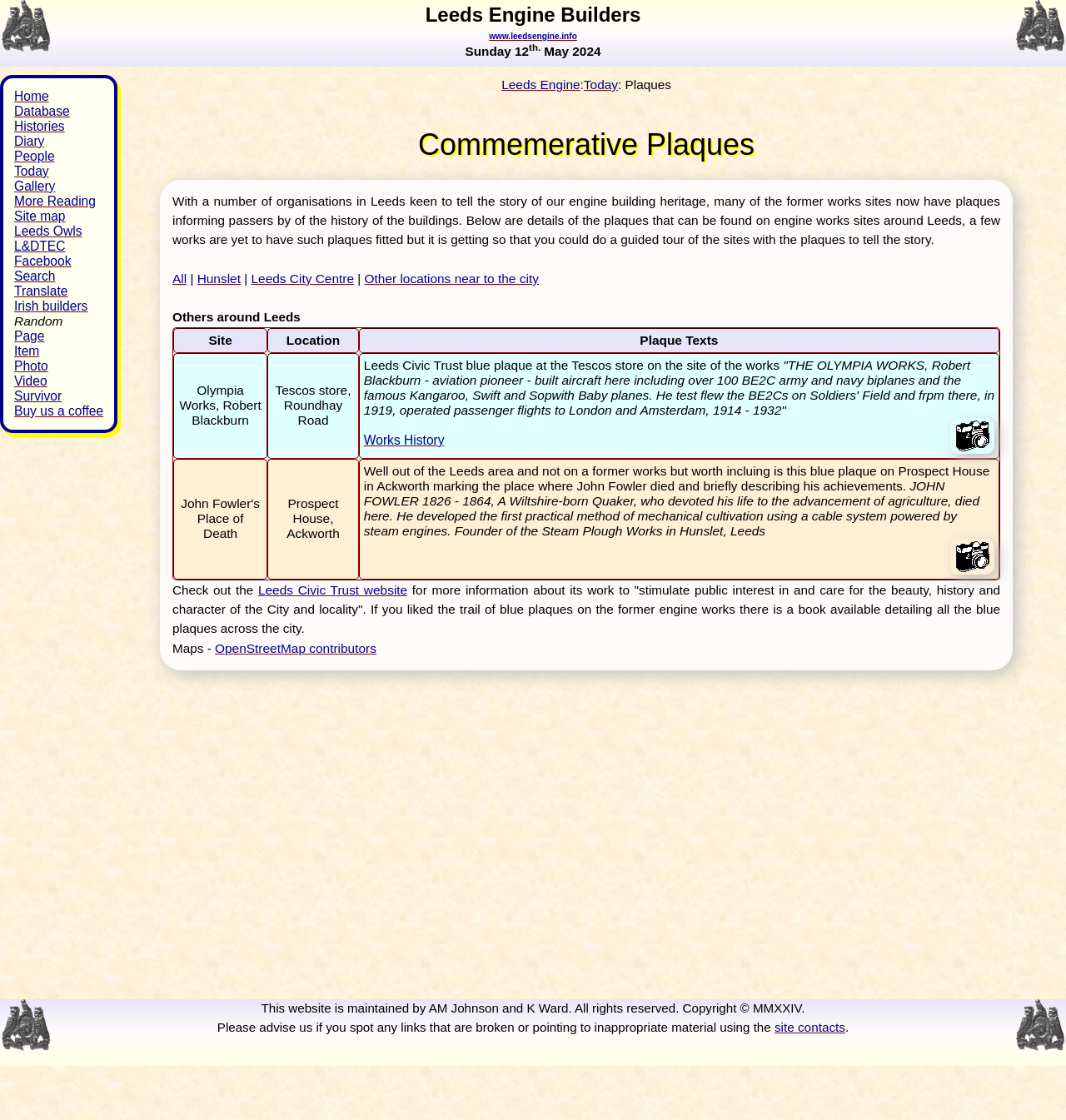Specify the bounding box coordinates of the element's area that should be clicked to execute the given instruction: "View the 'Commemerative Plaques' section". The coordinates should be four float numbers between 0 and 1, i.e., [left, top, right, bottom].

[0.15, 0.109, 0.95, 0.149]